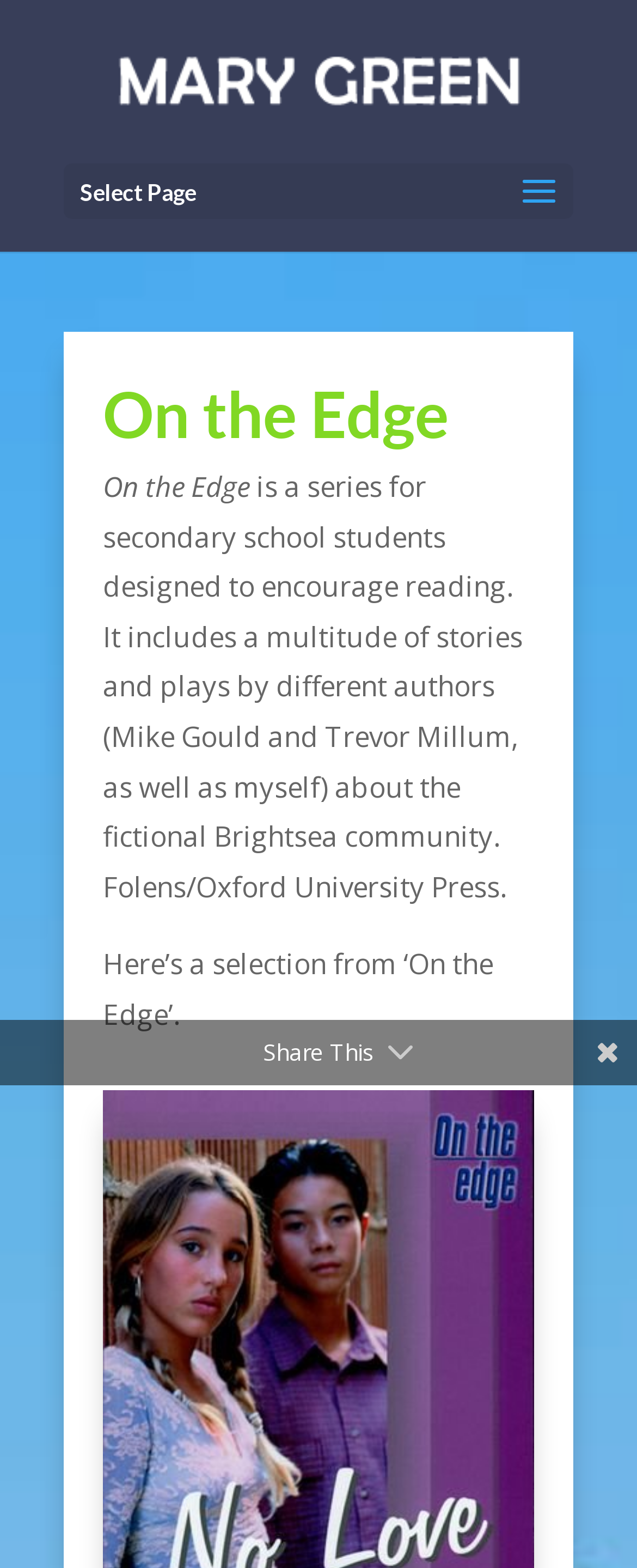Identify the primary heading of the webpage and provide its text.

On the Edge